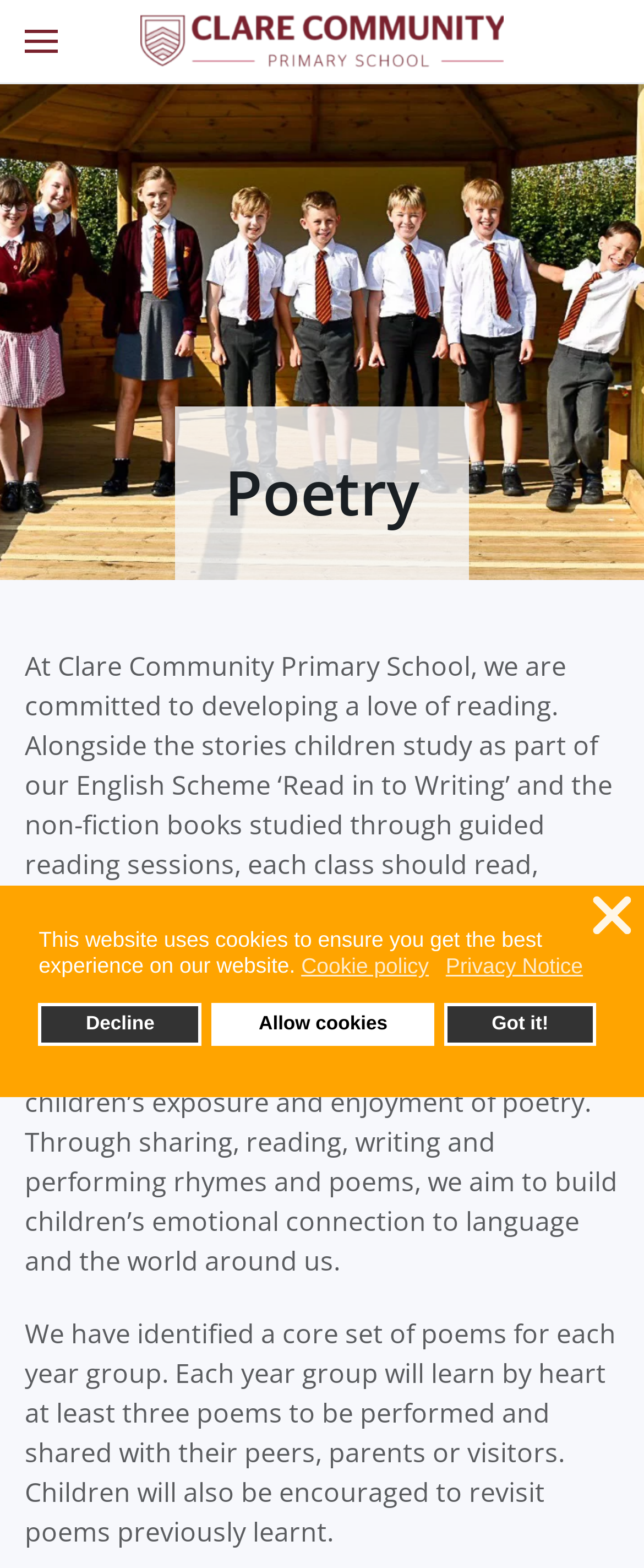Locate the bounding box coordinates of the element that needs to be clicked to carry out the instruction: "Click the 'Open menu' button". The coordinates should be given as four float numbers ranging from 0 to 1, i.e., [left, top, right, bottom].

[0.038, 0.0, 0.09, 0.053]